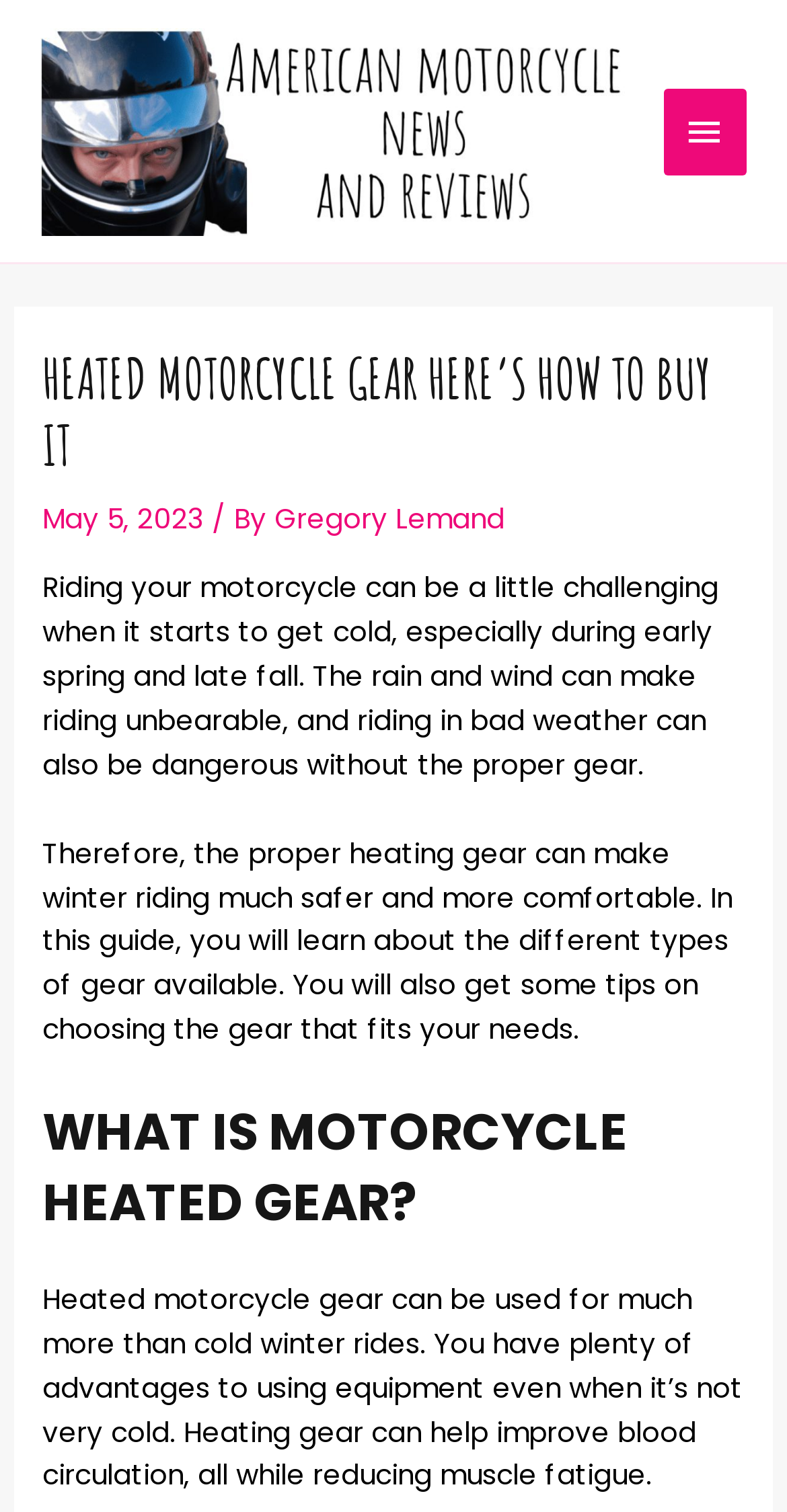Given the webpage screenshot and the description, determine the bounding box coordinates (top-left x, top-left y, bottom-right x, bottom-right y) that define the location of the UI element matching this description: alt="Welcome to American Motorcycle News"

[0.051, 0.073, 0.807, 0.099]